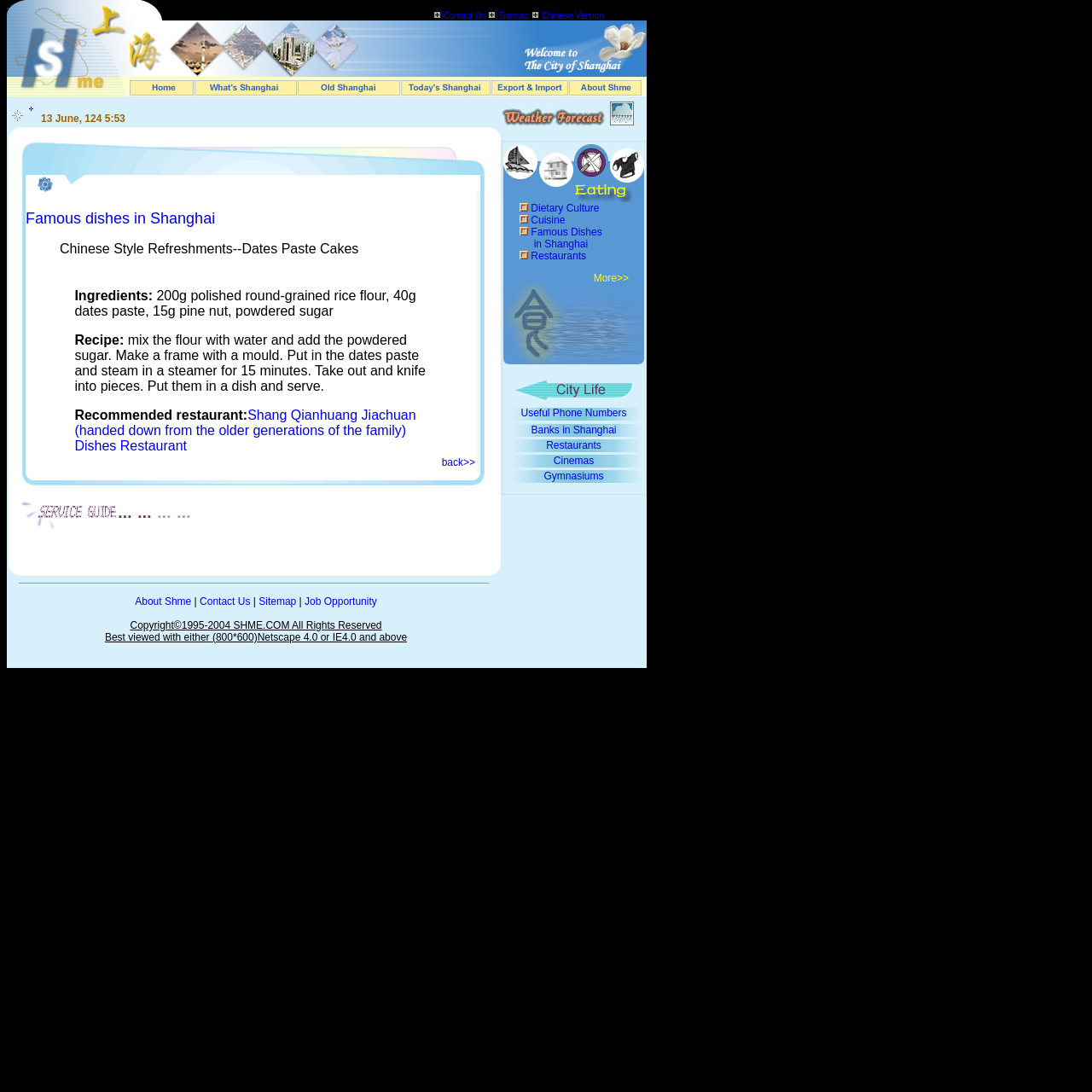Describe the entire webpage, focusing on both content and design.

This webpage provides an overview of Shanghai from various aspects, catering to both businessmen and tourists. At the top, there is a layout table with three cells, containing an image, a blank space, and a cell with three links: "Contact Us", "Sitemap", and "Chinese Version". 

Below this, there is another layout table with five cells, each containing an image and a link. These links are not labeled, but they are accompanied by images.

The main content of the webpage is divided into three sections. The first section is a layout table with a single cell, containing a recipe for "Dates Paste Cakes" in Shanghai-style Chinese refreshments. The recipe includes ingredients, instructions, and a recommended restaurant.

The second section is a layout table with two cells. The first cell is empty, while the second cell contains a date and time, "13 June, 124 5:53", accompanied by an image. There is also a link to an unknown destination.

The third section is another layout table with a single cell, containing a brief description of famous dishes in Shanghai, along with a recipe for "Dates Paste Cakes" and a recommended restaurant. This section also includes a link to "Famous dishes in Shanghai" and a description list detail with the title "Chinese Style Refreshments--Dates Paste Cakes".